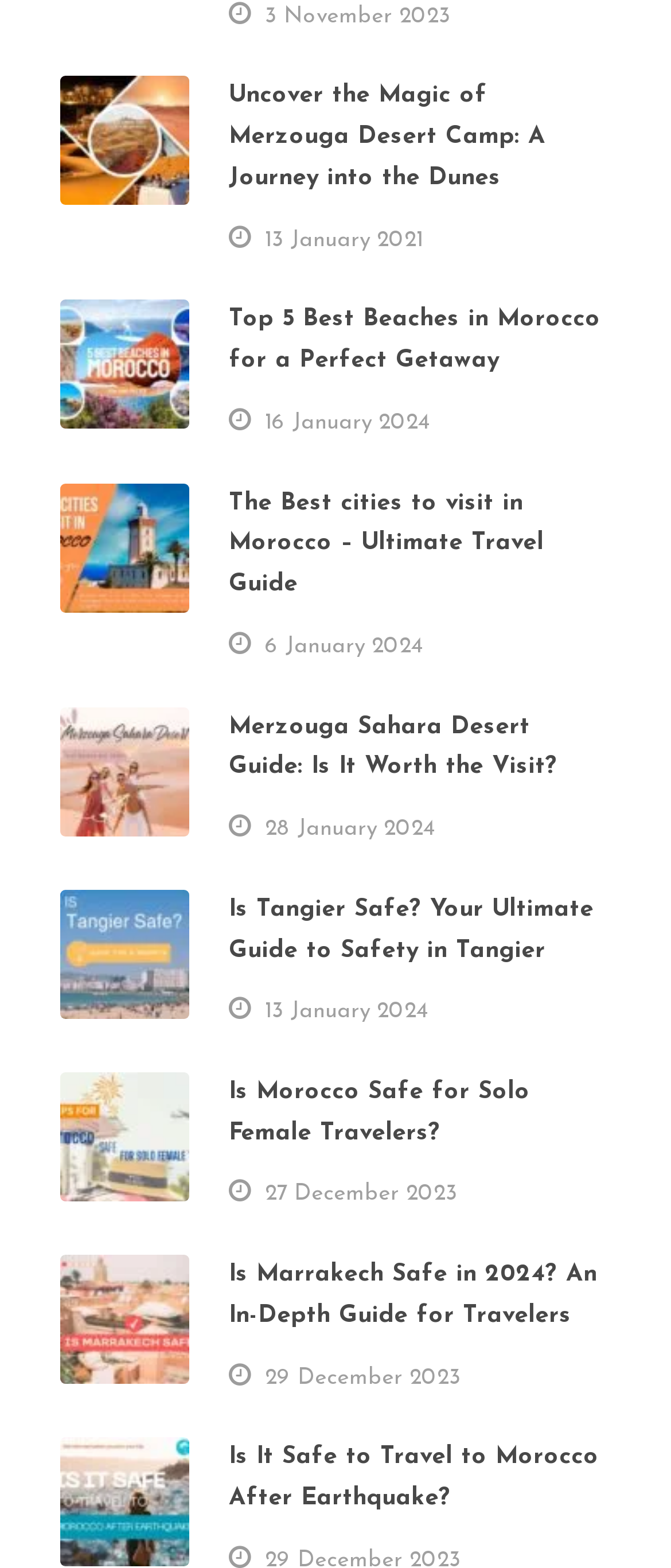Determine the bounding box coordinates for the element that should be clicked to follow this instruction: "Read about Uncover the Magic of Merzouga Desert Camp: A Journey into the Dunes". The coordinates should be given as four float numbers between 0 and 1, in the format [left, top, right, bottom].

[0.341, 0.053, 0.813, 0.122]